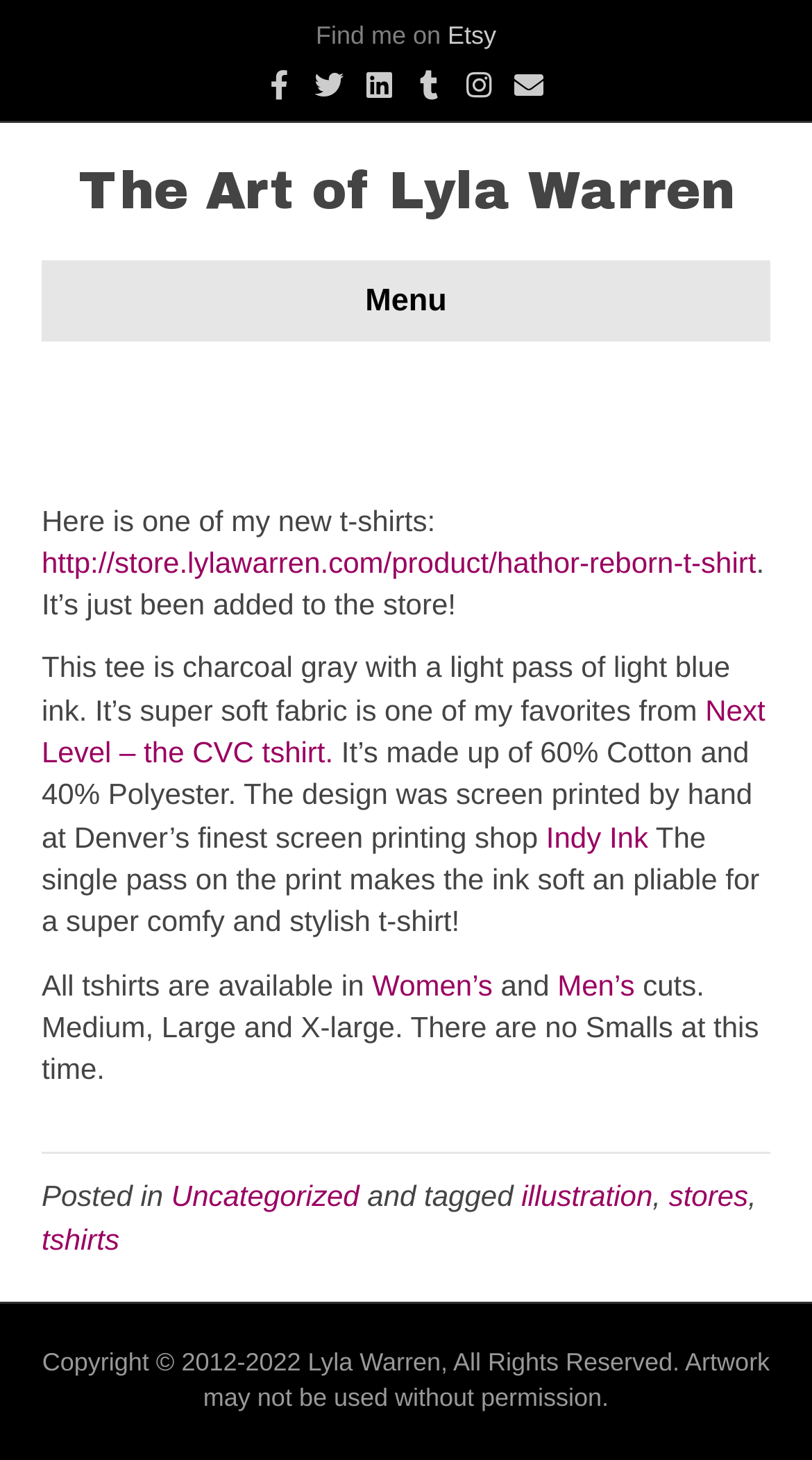Find the bounding box coordinates of the UI element according to this description: "Indy Ink".

[0.673, 0.562, 0.798, 0.584]